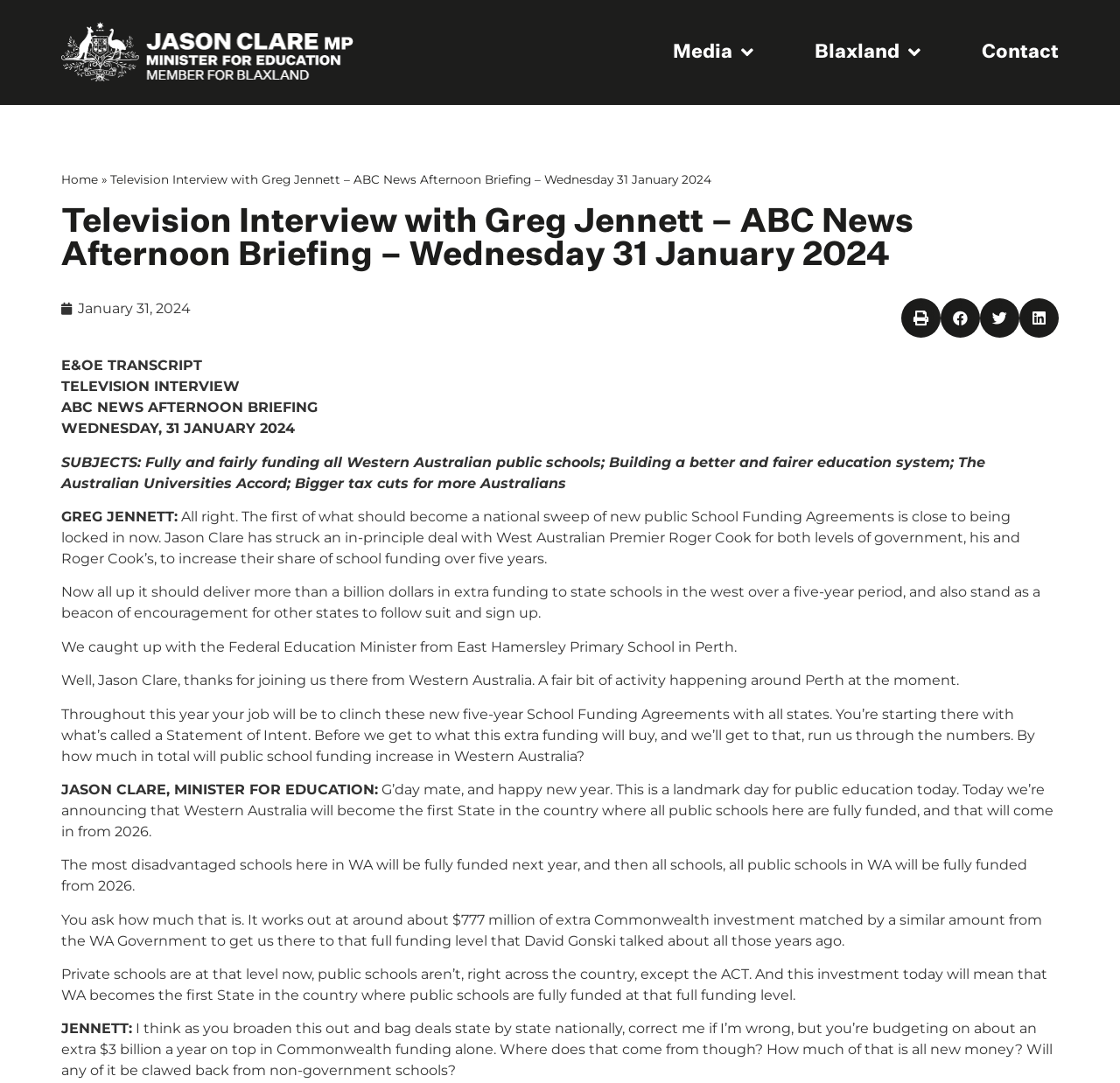Give a concise answer using one word or a phrase to the following question:
What is the logo on the top left corner?

JC Logo